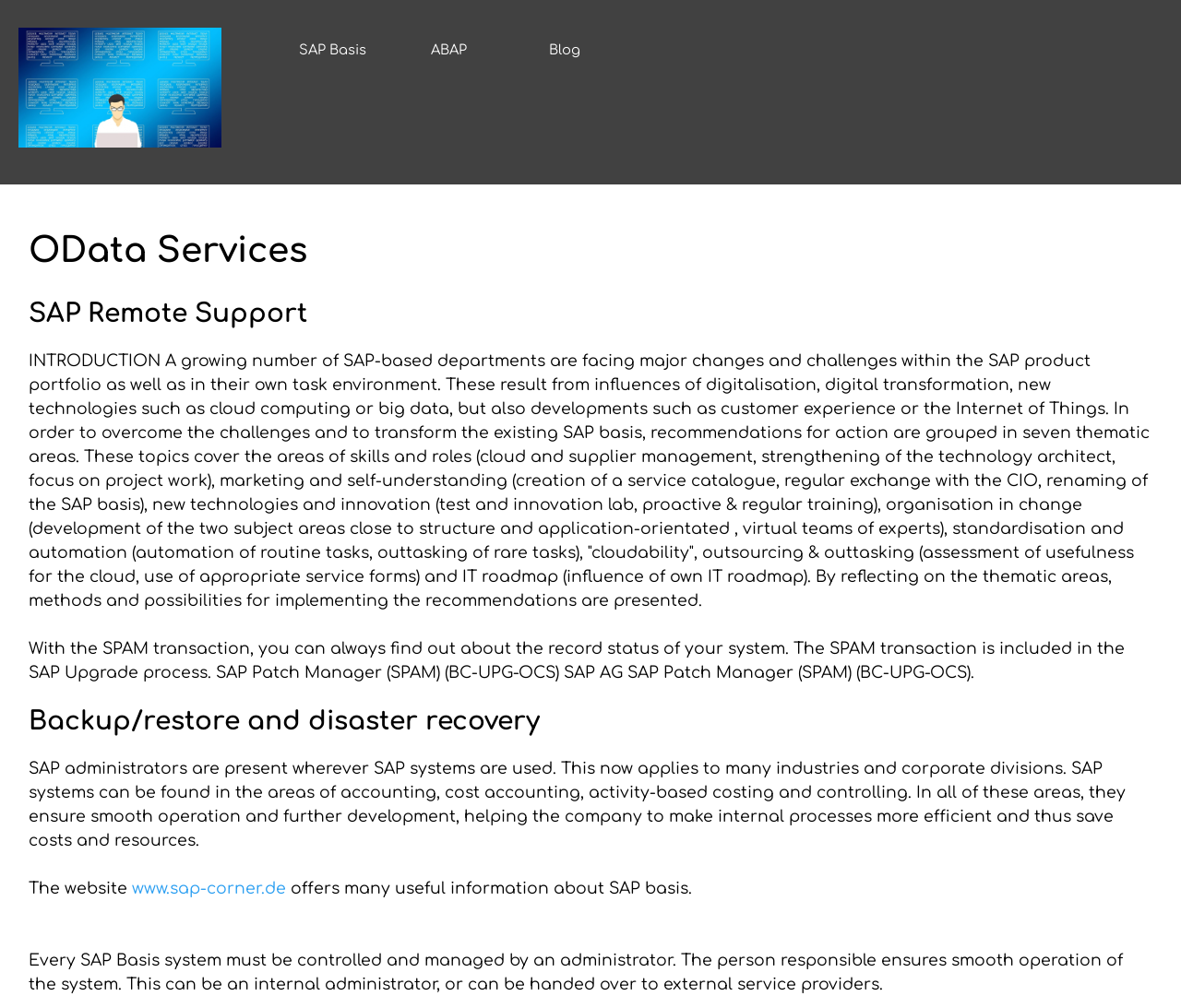Answer the following query with a single word or phrase:
What is the purpose of the SPAM transaction?

To find out about the record status of a system